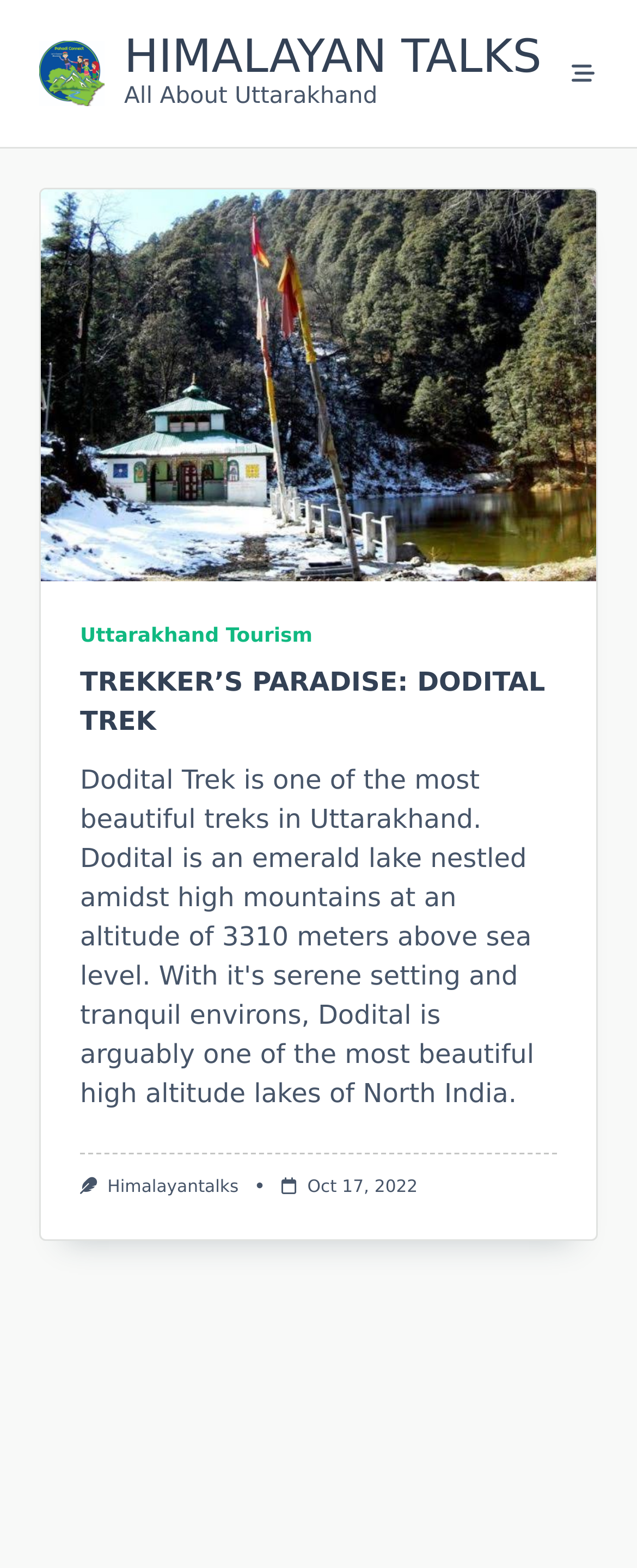Locate the bounding box coordinates of the segment that needs to be clicked to meet this instruction: "Search for something".

None